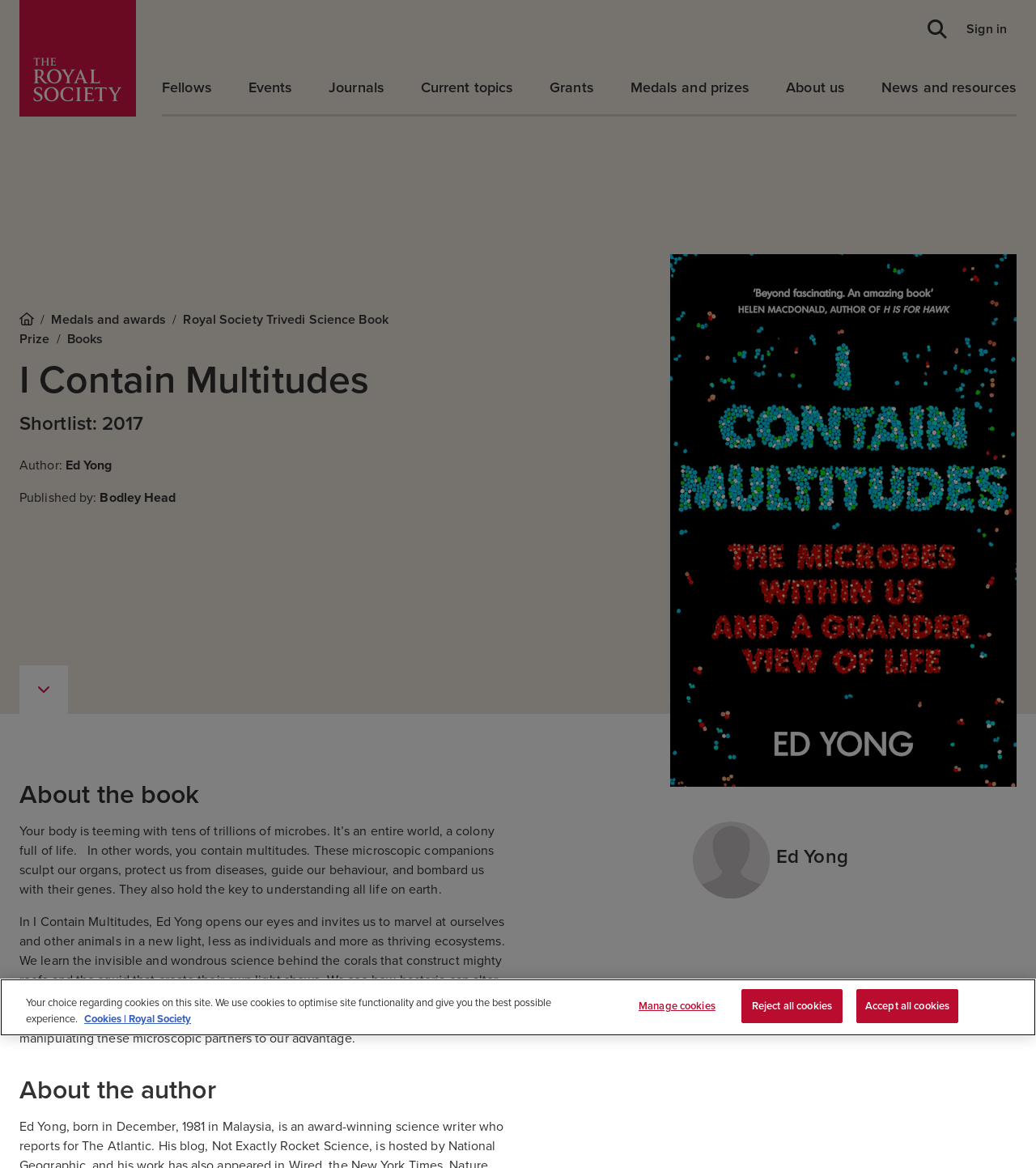Find the bounding box coordinates for the area that should be clicked to accomplish the instruction: "View the book details".

[0.647, 0.218, 0.981, 0.674]